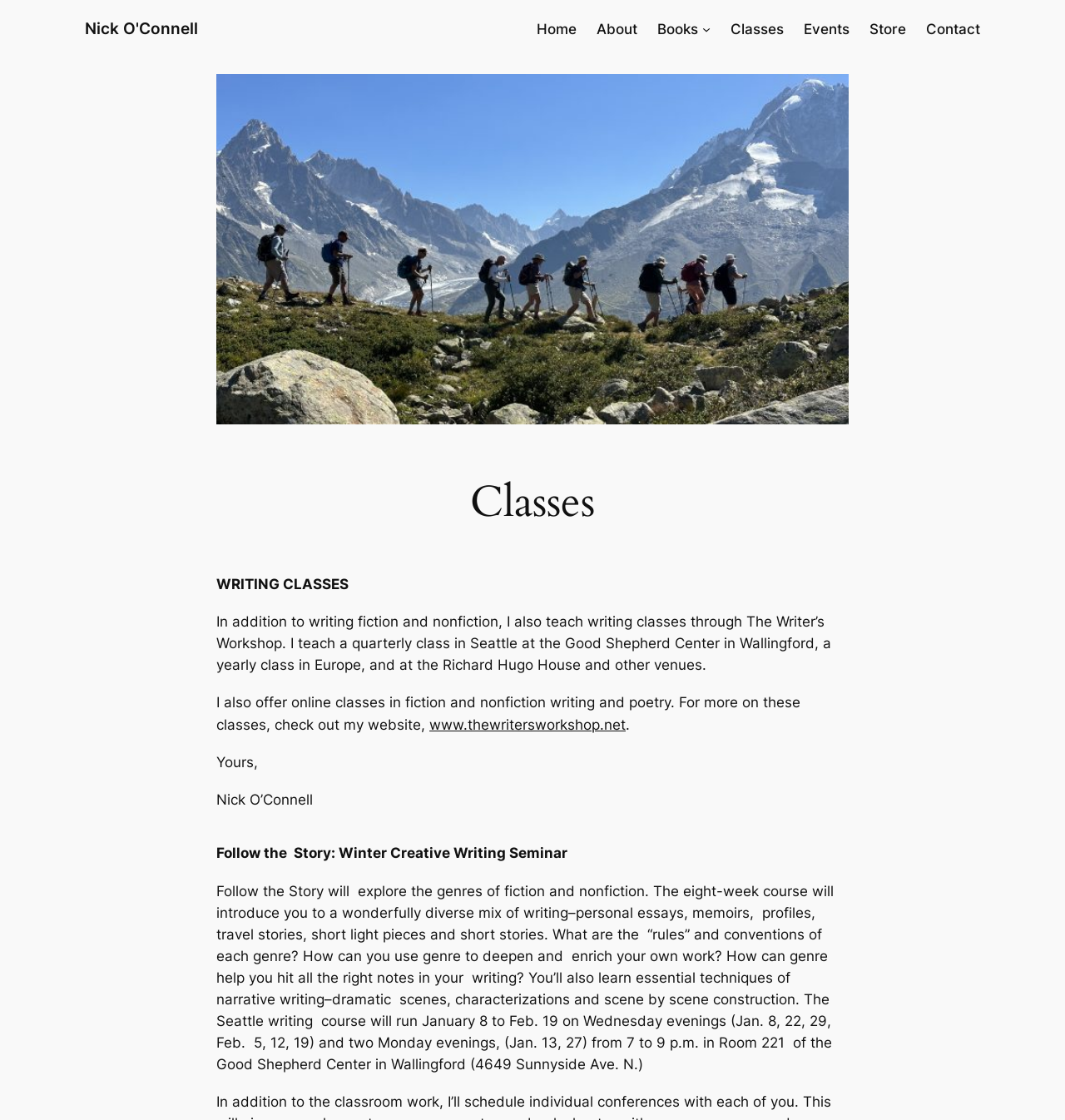Identify the bounding box coordinates of the clickable region required to complete the instruction: "Click on the 'Books' link". The coordinates should be given as four float numbers within the range of 0 and 1, i.e., [left, top, right, bottom].

[0.617, 0.016, 0.656, 0.036]